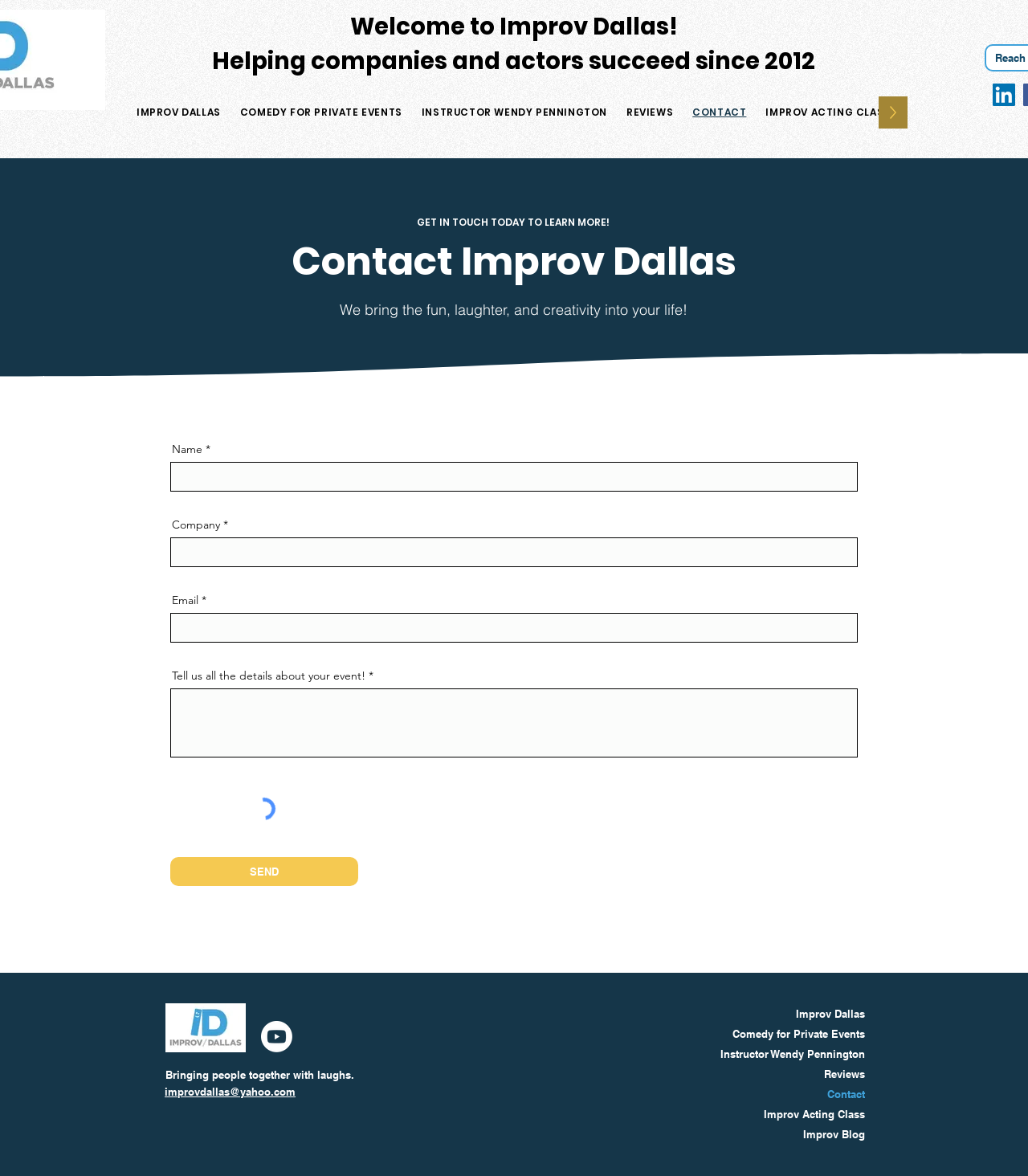Articulate a detailed summary of the webpage's content and design.

The webpage is about Improv Dallas, a company that offers comedy entertainment, team building activities, and acting classes. At the top of the page, there is a heading that welcomes visitors to Improv Dallas, highlighting their mission to help companies and actors succeed since 2012. Below this heading, there is a navigation menu with links to various sections of the website, including the homepage, comedy for private events, instructor Wendy Pennington, reviews, contact, improv acting class, and improv blog.

On the main content area, there is a prominent heading that encourages visitors to get in touch with Improv Dallas to learn more about their services. Below this heading, there is a subheading that specifically invites visitors to contact Improv Dallas. A brief paragraph describes the company's mission to bring fun, laughter, and creativity into people's lives.

The main content area also features a contact form with fields for name, company, email, and a message. The form has a "SEND" button at the bottom. Above the contact form, there is a heading that encourages visitors to get in touch with Improv Dallas.

At the bottom of the page, there is a content information section that features the Improv Dallas logo, a tagline that reads "Bringing people together with laughs," and a link to the company's email address. There is also a navigation menu that duplicates the links found at the top of the page. Additionally, there is a social bar with a link to the company's Youtube channel, accompanied by a Youtube icon.

Throughout the page, there are several images, including the Improv Dallas logo, a LinkedIn icon, and a Youtube icon. The overall layout of the page is clean and easy to navigate, with clear headings and concise text that effectively communicates the company's mission and services.